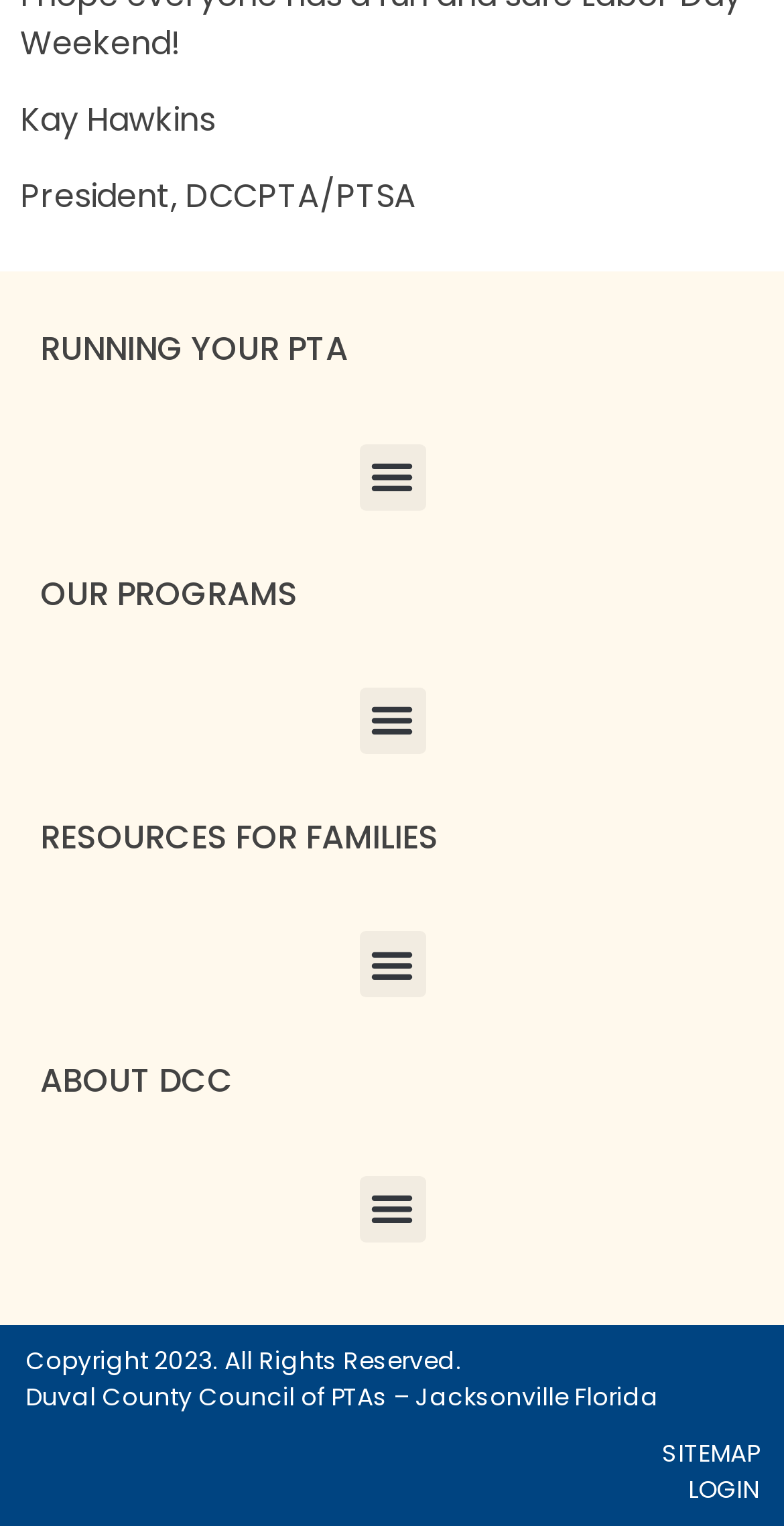What is the copyright year of the webpage?
Utilize the information in the image to give a detailed answer to the question.

The answer can be found by looking at the bottom section of the webpage, where it says 'Copyright 2023. All Rights Reserved.' This indicates that the copyright year of the webpage is 2023.